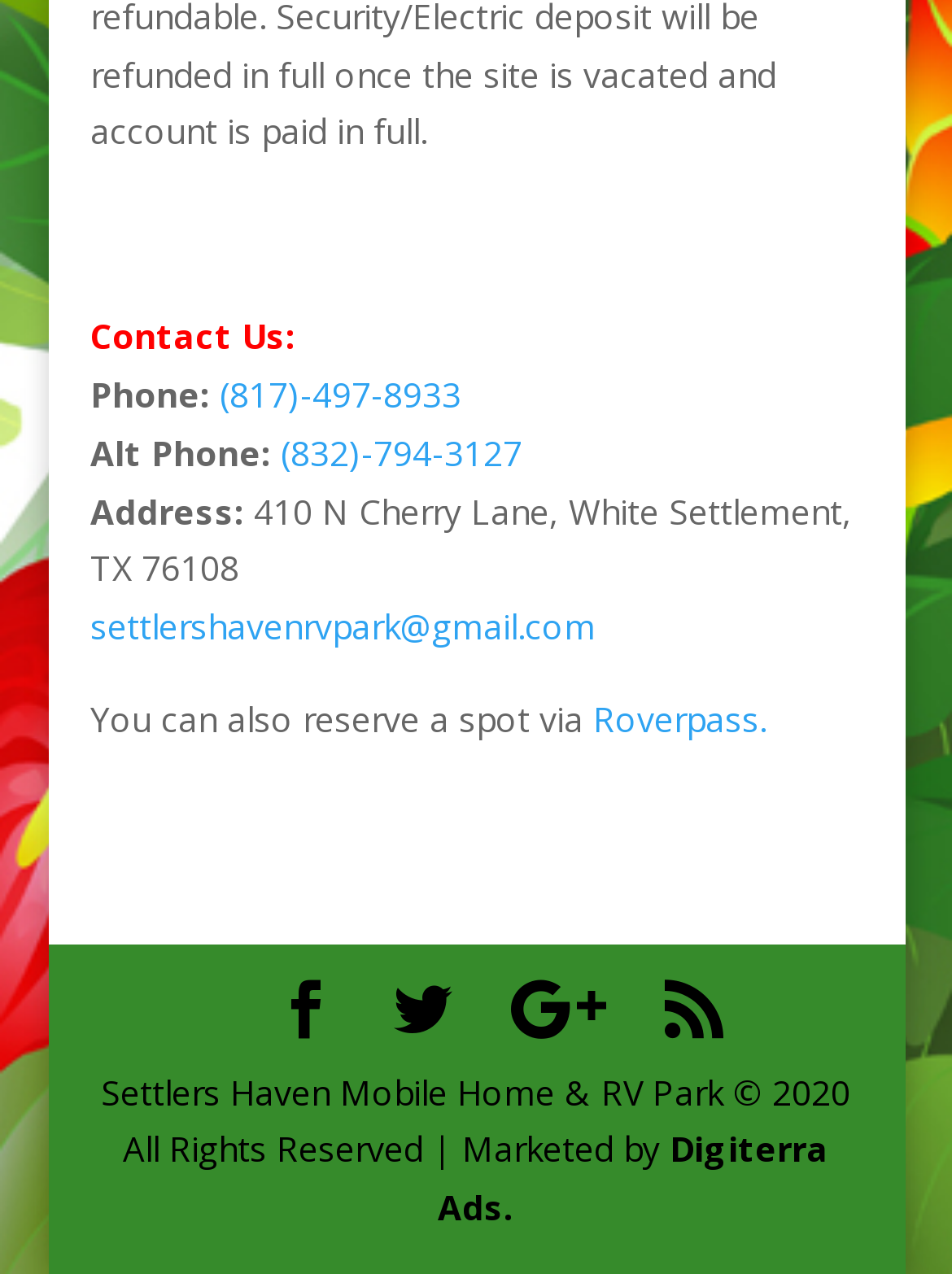Using the image as a reference, answer the following question in as much detail as possible:
What is the address of the RV park?

I found the address by looking at the 'Contact Us:' section, where it says 'Address:' followed by the address '410 N Cherry Lane, White Settlement, TX 76108'.